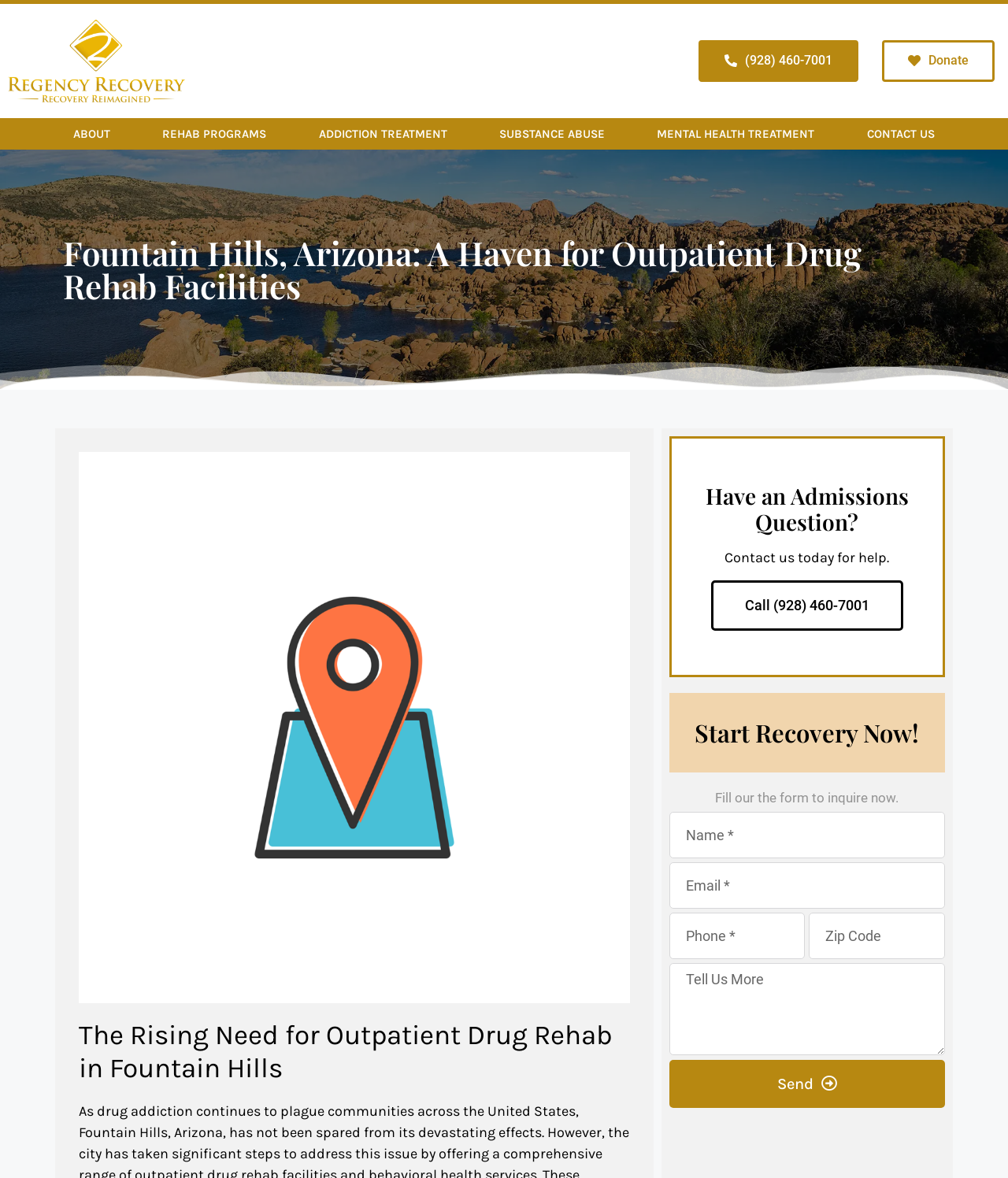Find the primary header on the webpage and provide its text.

Fountain Hills, Arizona: A Haven for Outpatient Drug Rehab Facilities